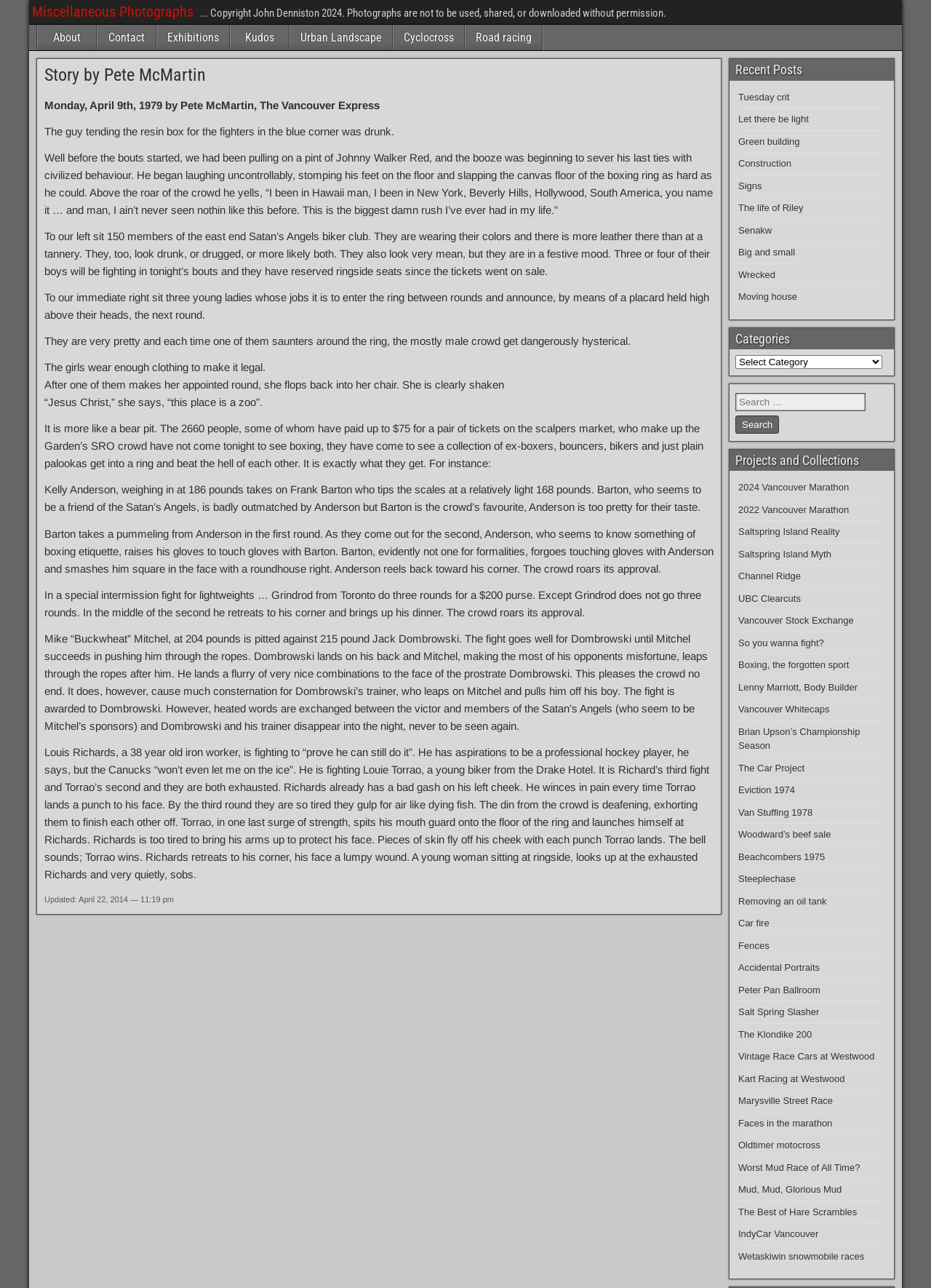Determine the bounding box coordinates of the area to click in order to meet this instruction: "Click the 'About' link in the main menu".

[0.041, 0.019, 0.103, 0.039]